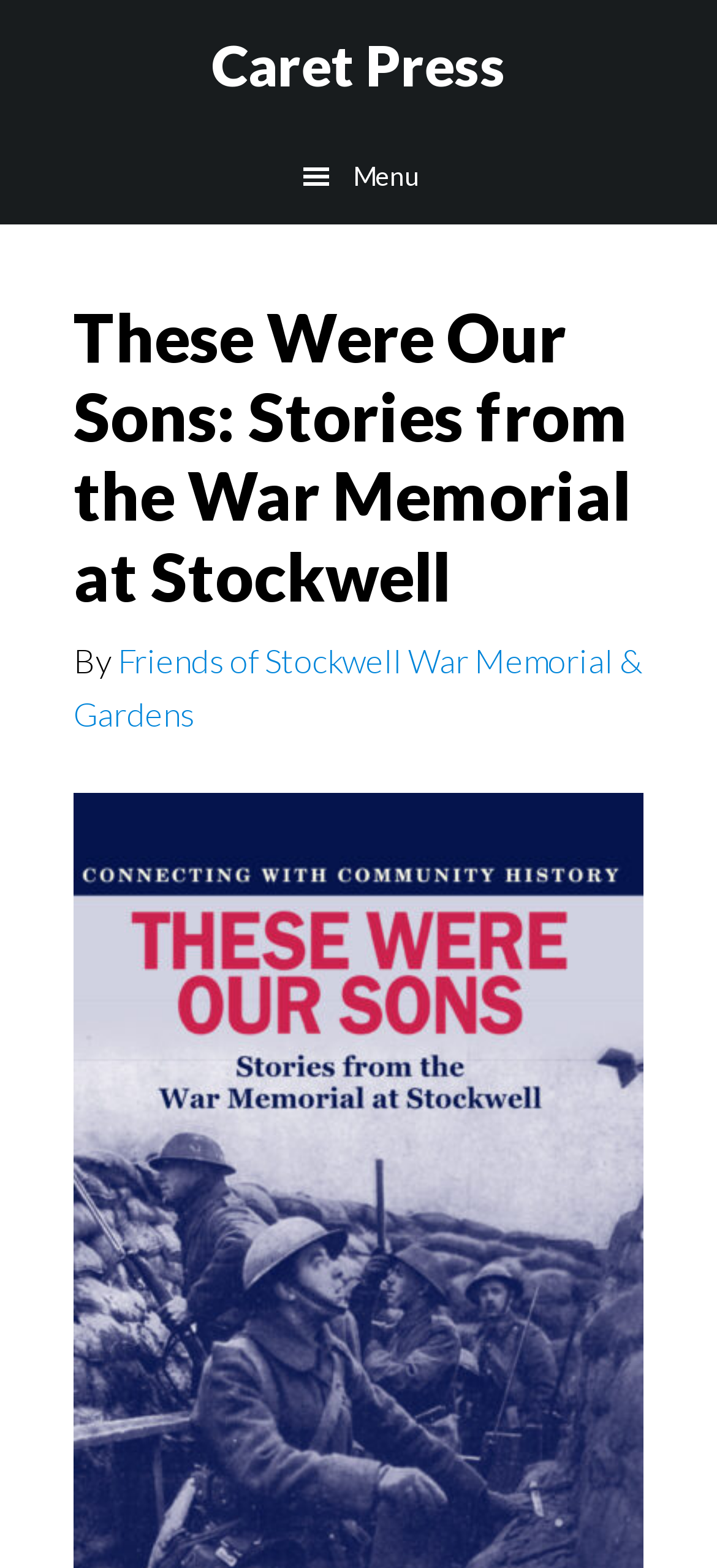Is the menu button expanded?
Using the visual information, respond with a single word or phrase.

No